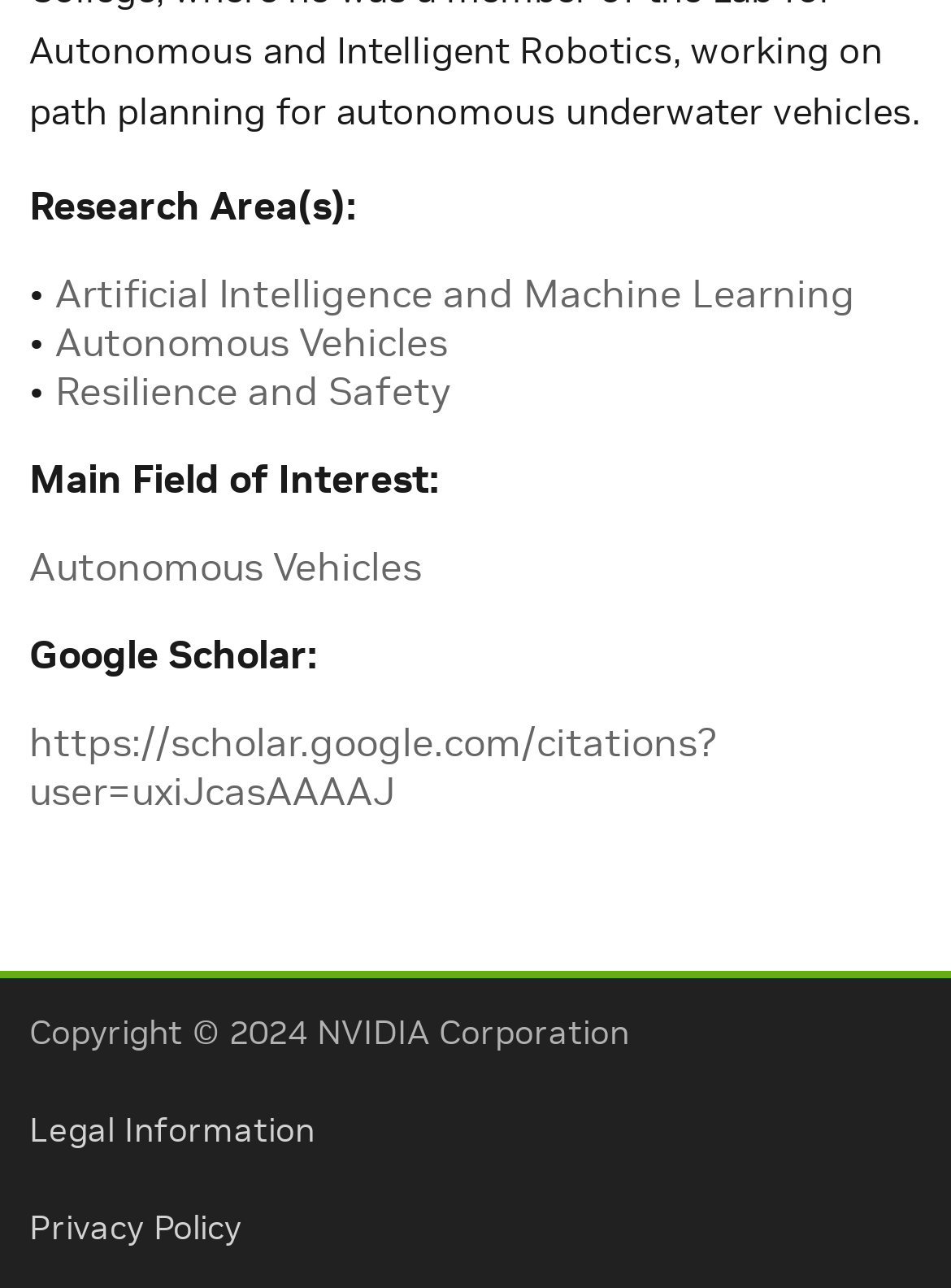Locate and provide the bounding box coordinates for the HTML element that matches this description: "Privacy Policy".

[0.031, 0.938, 0.254, 0.97]